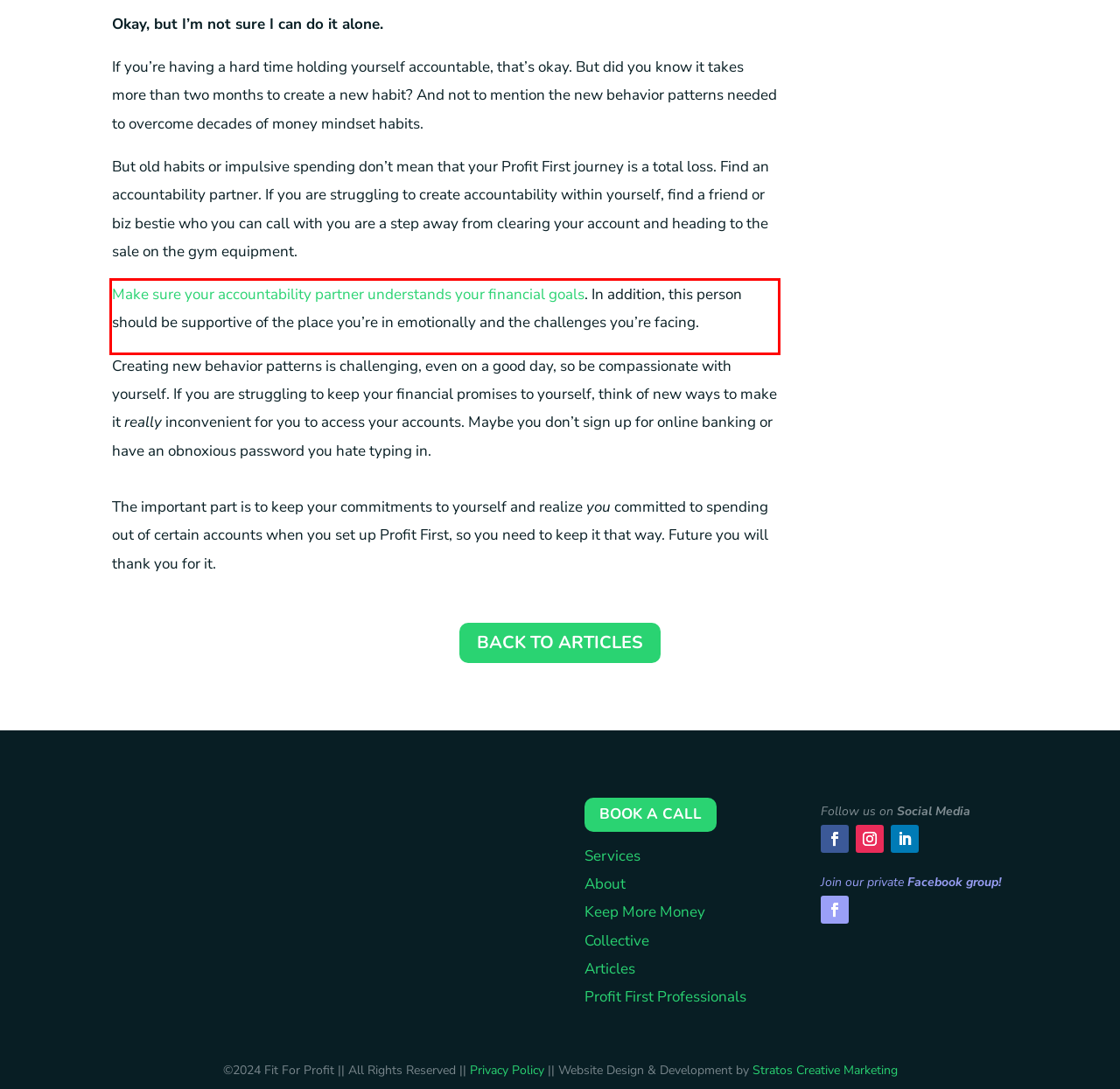Please examine the webpage screenshot containing a red bounding box and use OCR to recognize and output the text inside the red bounding box.

Make sure your accountability partner understands your financial goals. In addition, this person should be supportive of the place you’re in emotionally and the challenges you’re facing.